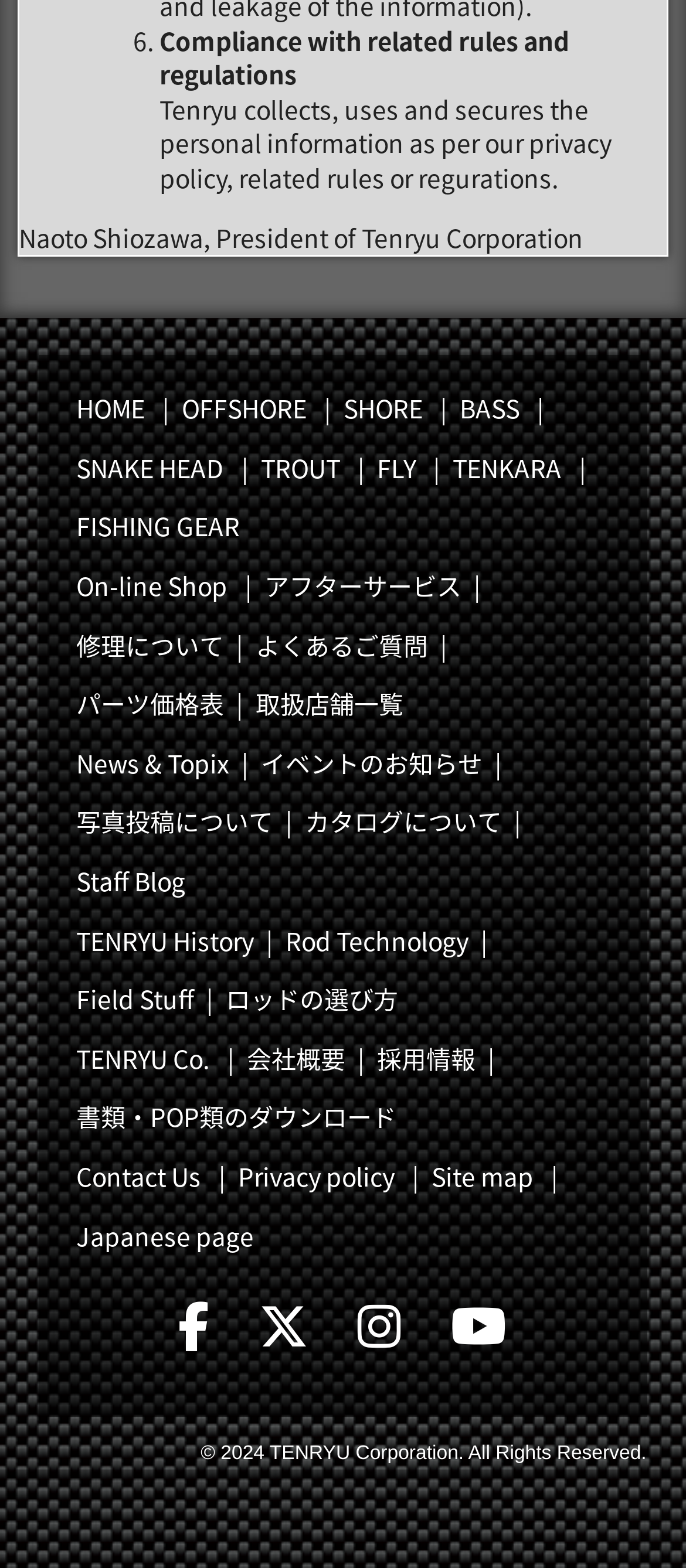Identify the bounding box coordinates for the UI element described as: "パーツ価格表". The coordinates should be provided as four floats between 0 and 1: [left, top, right, bottom].

[0.093, 0.431, 0.345, 0.468]